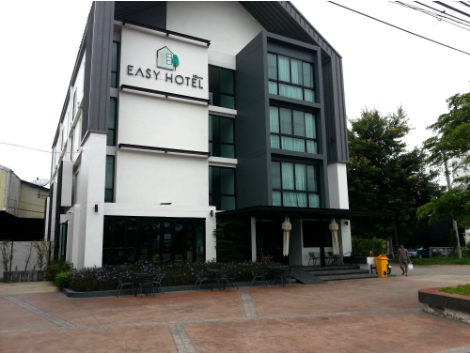What type of travelers does the hotel cater to?
Please provide a detailed answer to the question.

According to the caption, the Easy Hotel is noted for its fresh and modern feel, catering primarily to business travelers and visitors seeking a comfortable stopover in the region, which indicates that the hotel's primary target audience is business travelers.